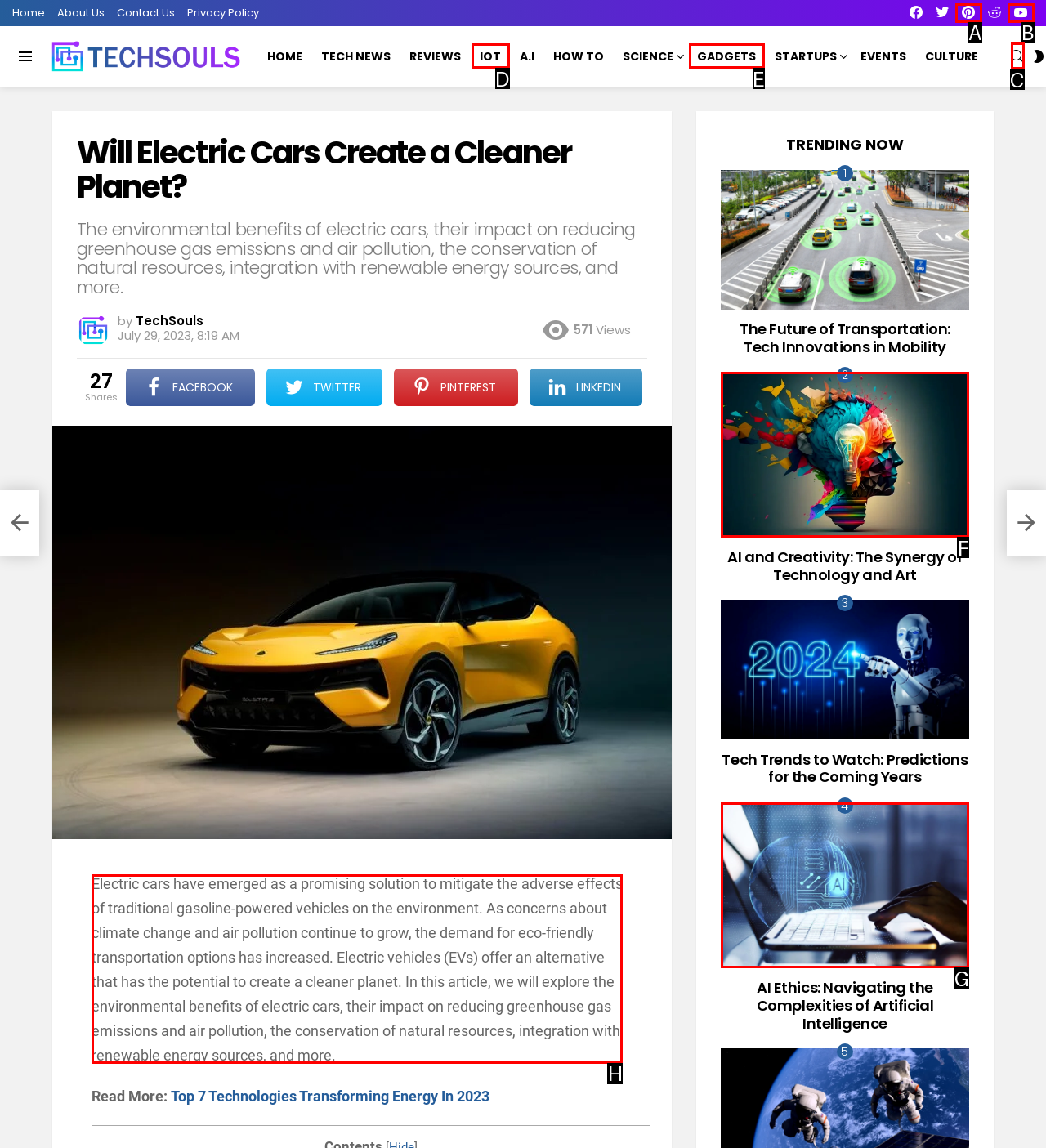Please indicate which HTML element to click in order to fulfill the following task: Read the article about electric cars Respond with the letter of the chosen option.

H